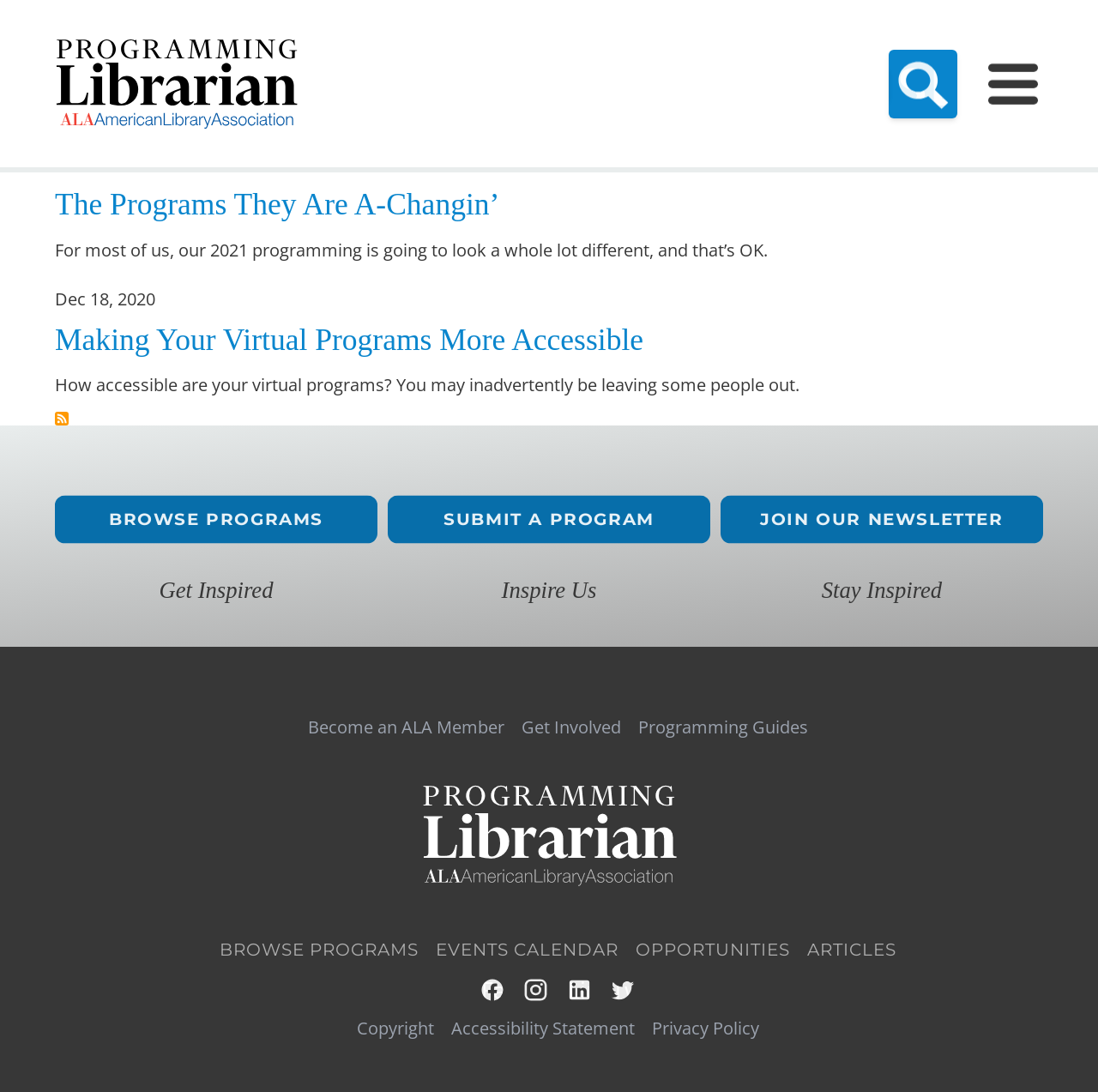Please answer the following question using a single word or phrase: 
What is the purpose of the 'Subscribe to covid-19 program' link?

To receive updates